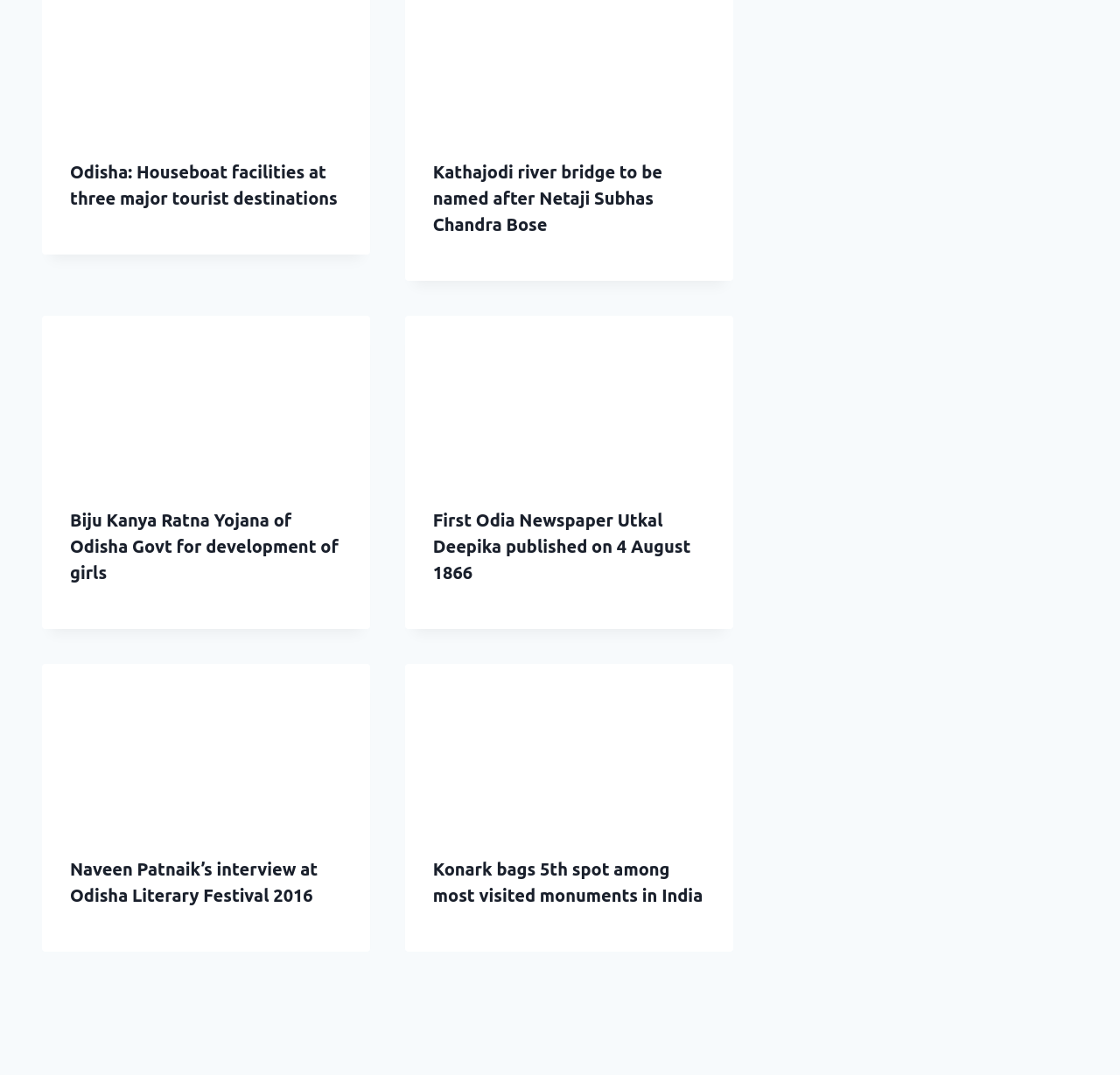Could you locate the bounding box coordinates for the section that should be clicked to accomplish this task: "Learn about First Odia Newspaper Utkal Deepika published on 4 August 1866".

[0.362, 0.294, 0.654, 0.446]